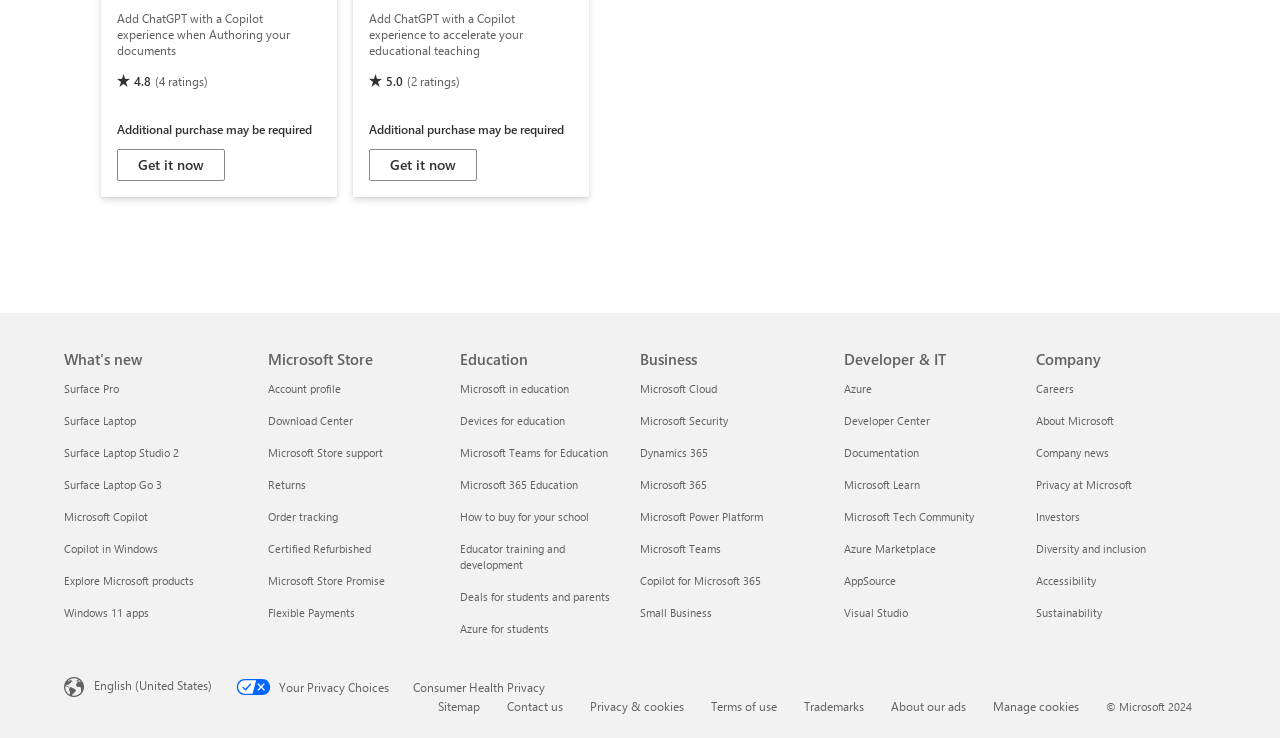Answer this question in one word or a short phrase: What is the rating of Surface Pro?

4.8